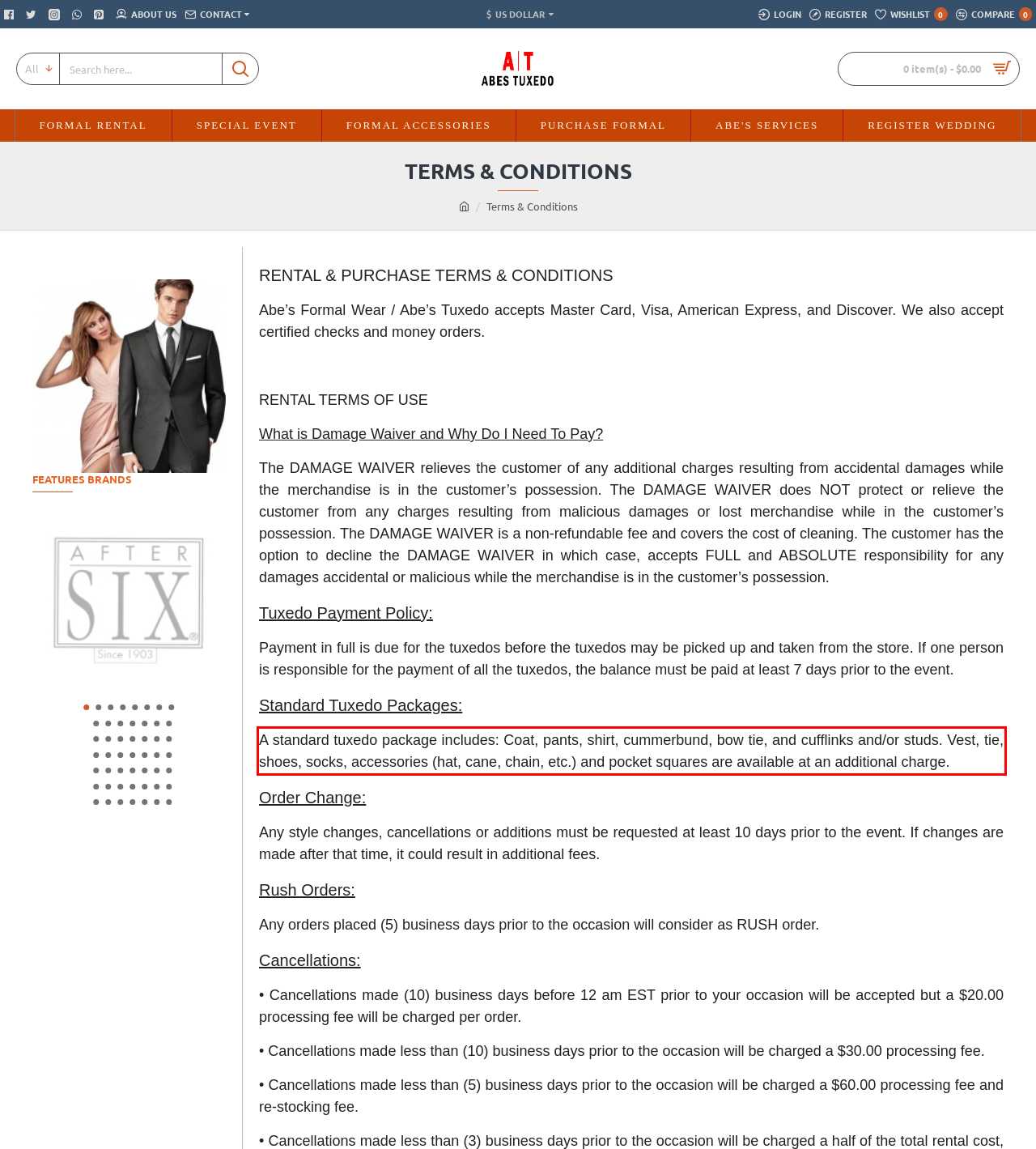Please use OCR to extract the text content from the red bounding box in the provided webpage screenshot.

A standard tuxedo package includes: Coat, pants, shirt, cummerbund, bow tie, and cufflinks and/or studs. Vest, tie, shoes, socks, accessories (hat, cane, chain, etc.) and pocket squares are available at an additional charge.